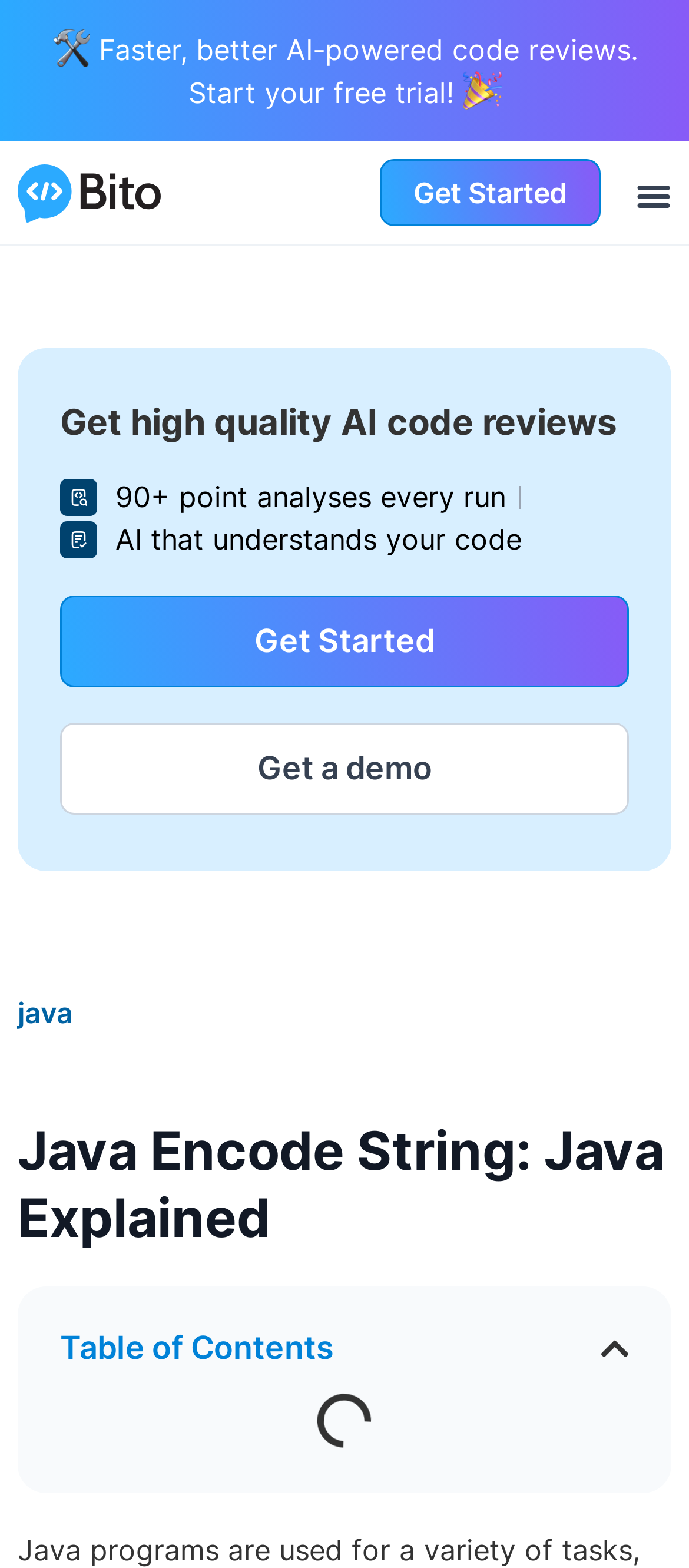What is the main topic of this webpage?
Please give a well-detailed answer to the question.

Based on the webpage structure and content, I can see that the main topic is related to Java Encode String, which is also mentioned in the heading 'Java Encode String: Java Explained'.